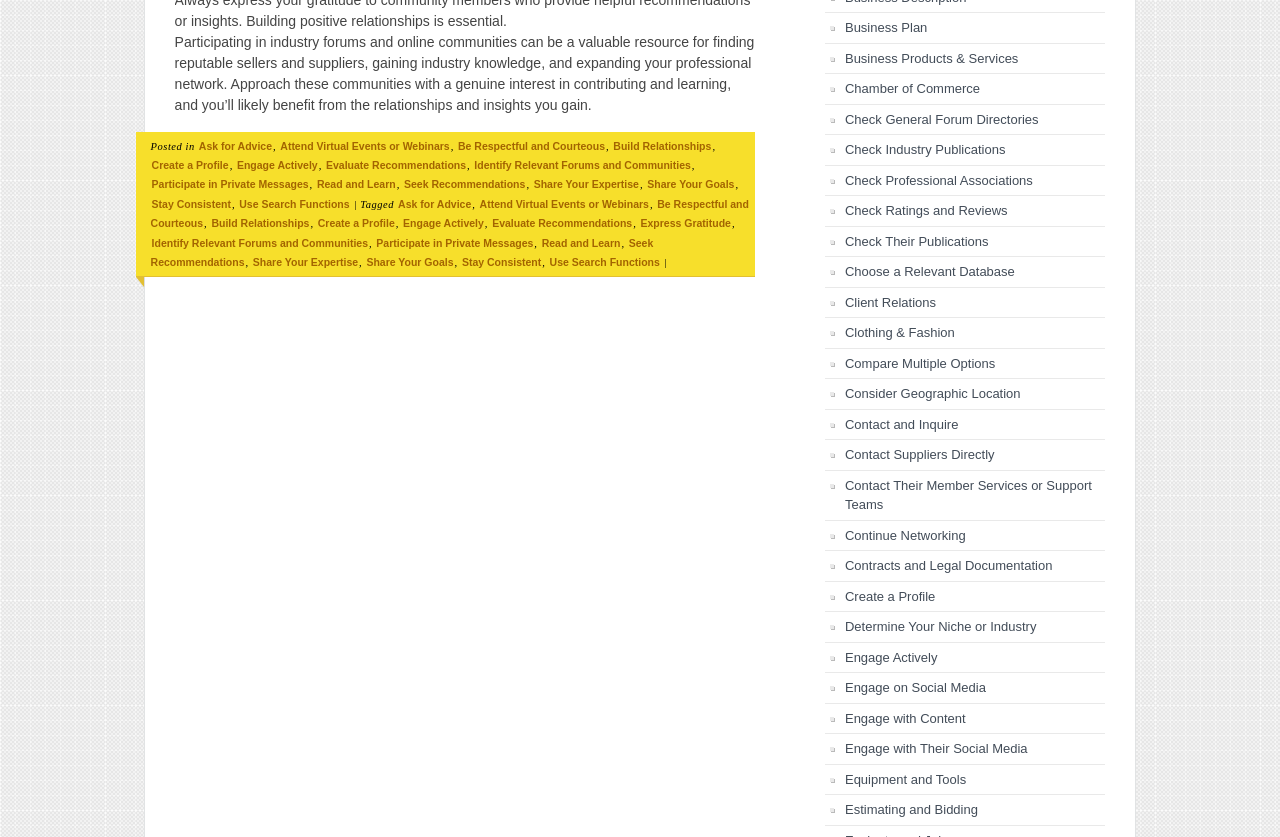What is the importance of creating a profile?
Using the image as a reference, answer the question with a short word or phrase.

Building relationships